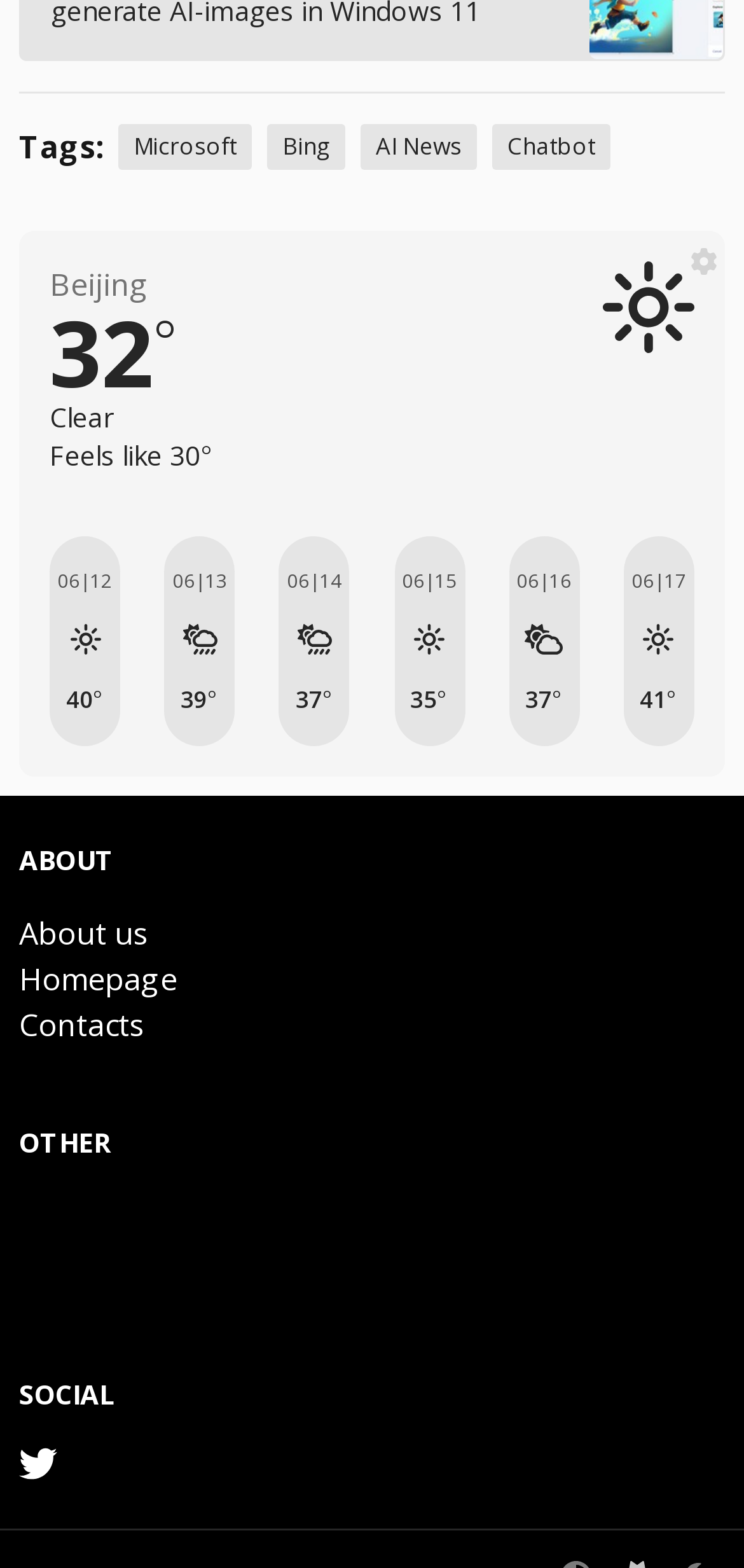Use the details in the image to answer the question thoroughly: 
What is the social media platform linked under the 'SOCIAL' section?

I found the answer by looking at the section of the webpage that displays the 'SOCIAL' section. It shows a link to 'Twitter', which is a social media platform.